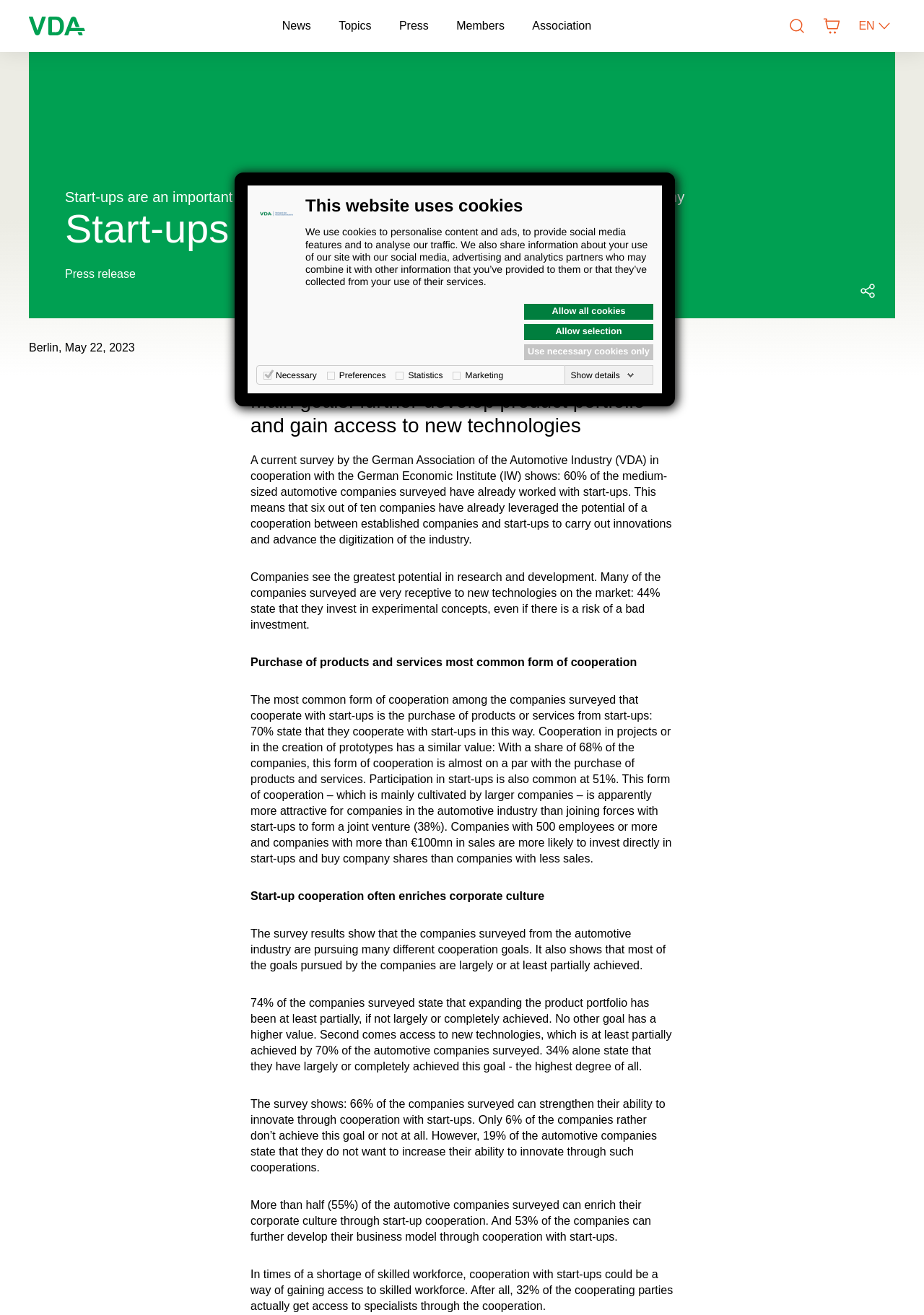Use the details in the image to answer the question thoroughly: 
How many companies can strengthen their ability to innovate through cooperation with start-ups?

Based on the webpage content, I can see that 66% of the companies surveyed can strengthen their ability to innovate through cooperation with start-ups, which is one of the benefits of such cooperation.